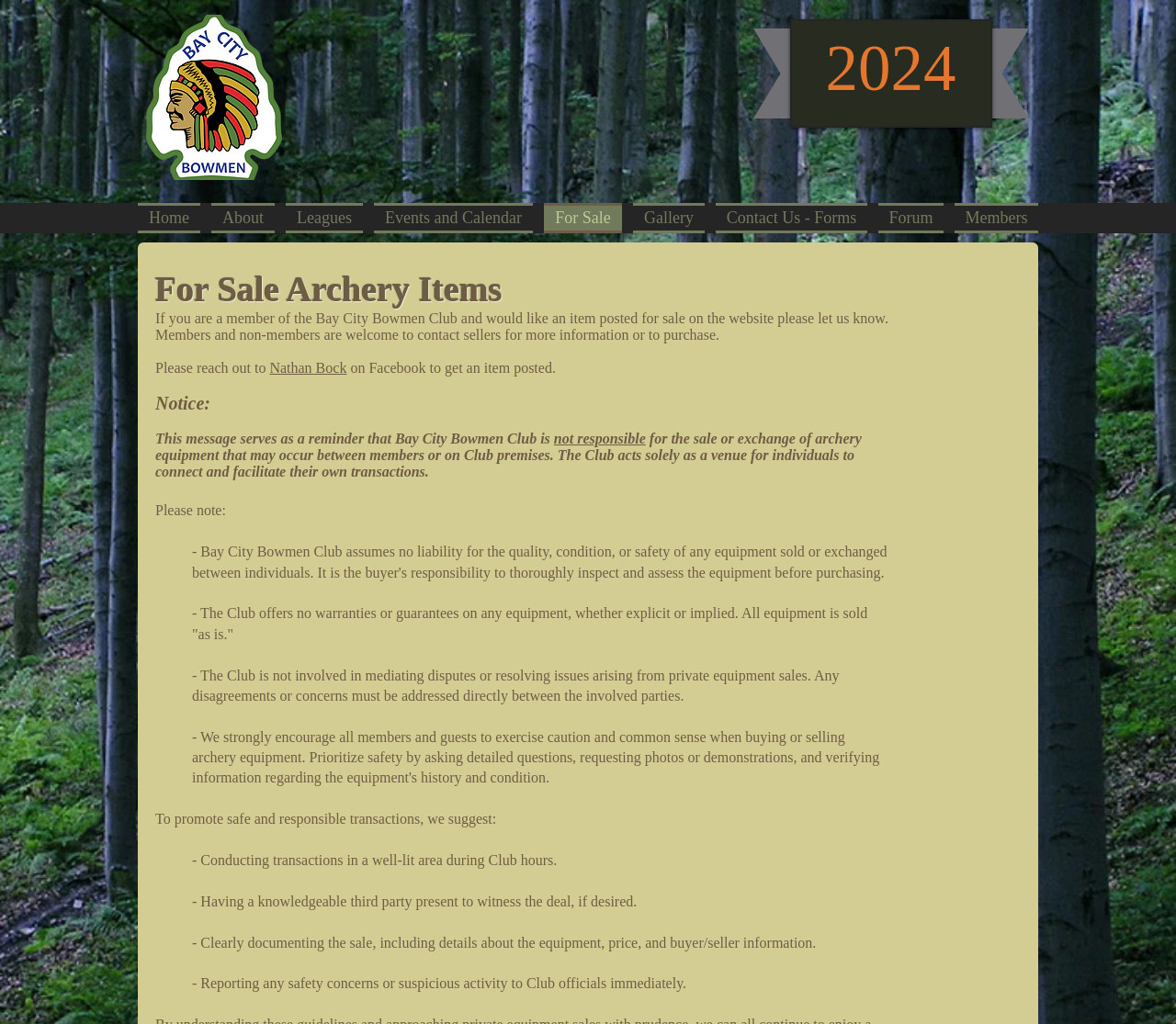Identify the bounding box coordinates of the section to be clicked to complete the task described by the following instruction: "Click on the 'For Sale' link". The coordinates should be four float numbers between 0 and 1, formatted as [left, top, right, bottom].

[0.458, 0.198, 0.534, 0.228]